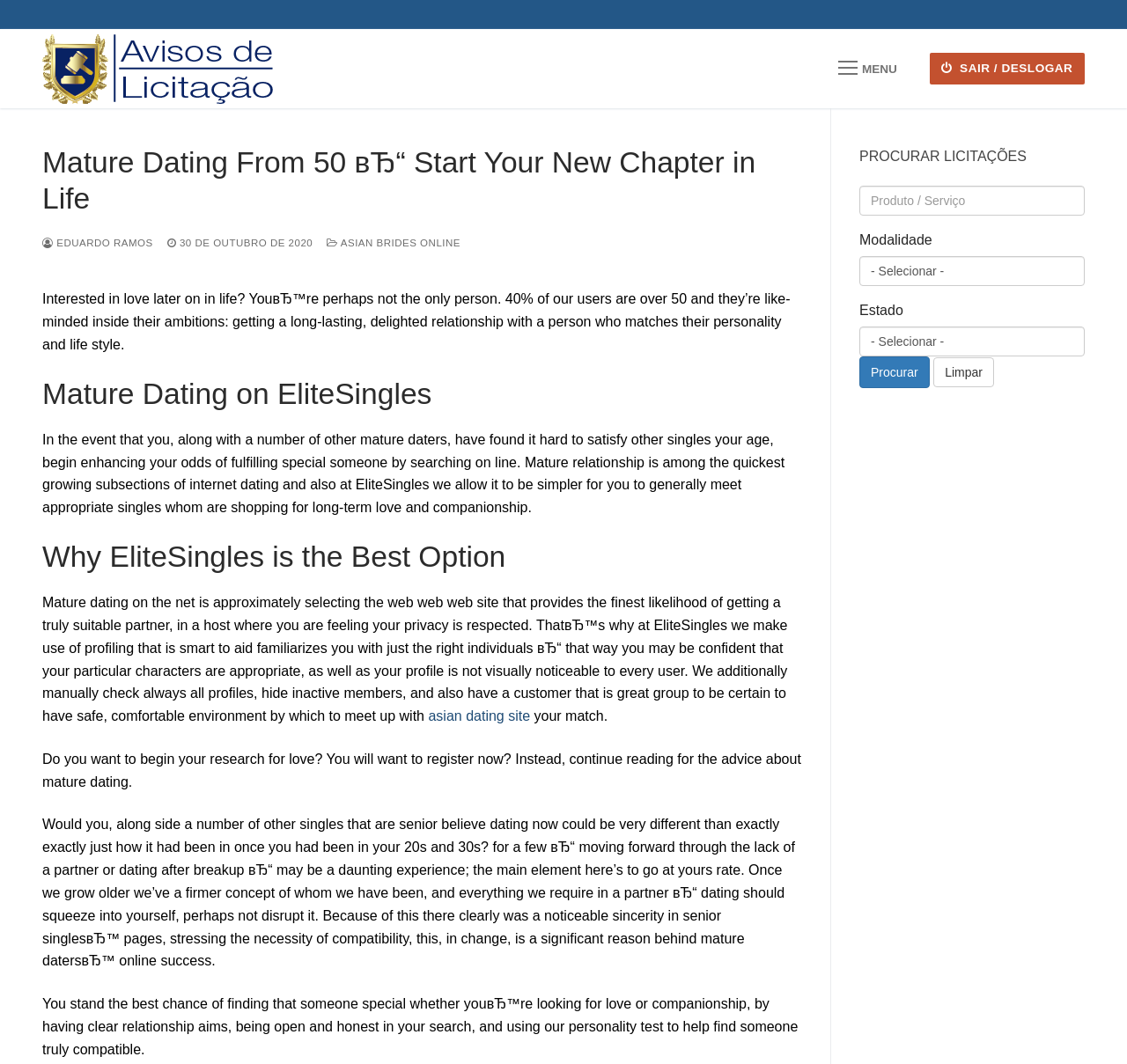Please study the image and answer the question comprehensively:
What is the name of the dating platform?

The name of the dating platform is mentioned in the webpage content, specifically in the heading 'Mature Dating on EliteSingles'. This suggests that EliteSingles is the platform that provides mature dating services.